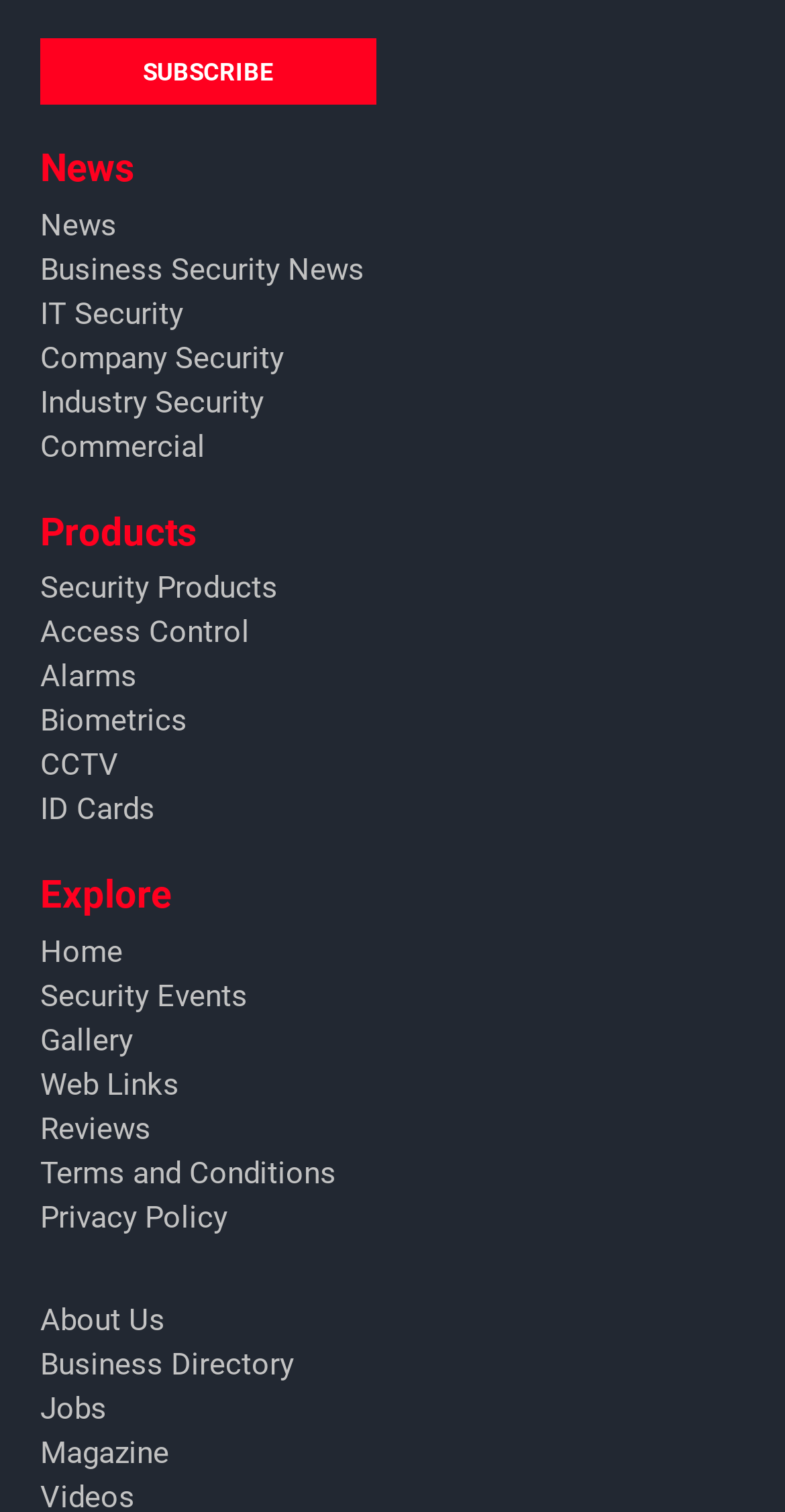Highlight the bounding box coordinates of the region I should click on to meet the following instruction: "Learn about Oracle Cloud Infrastructure".

None